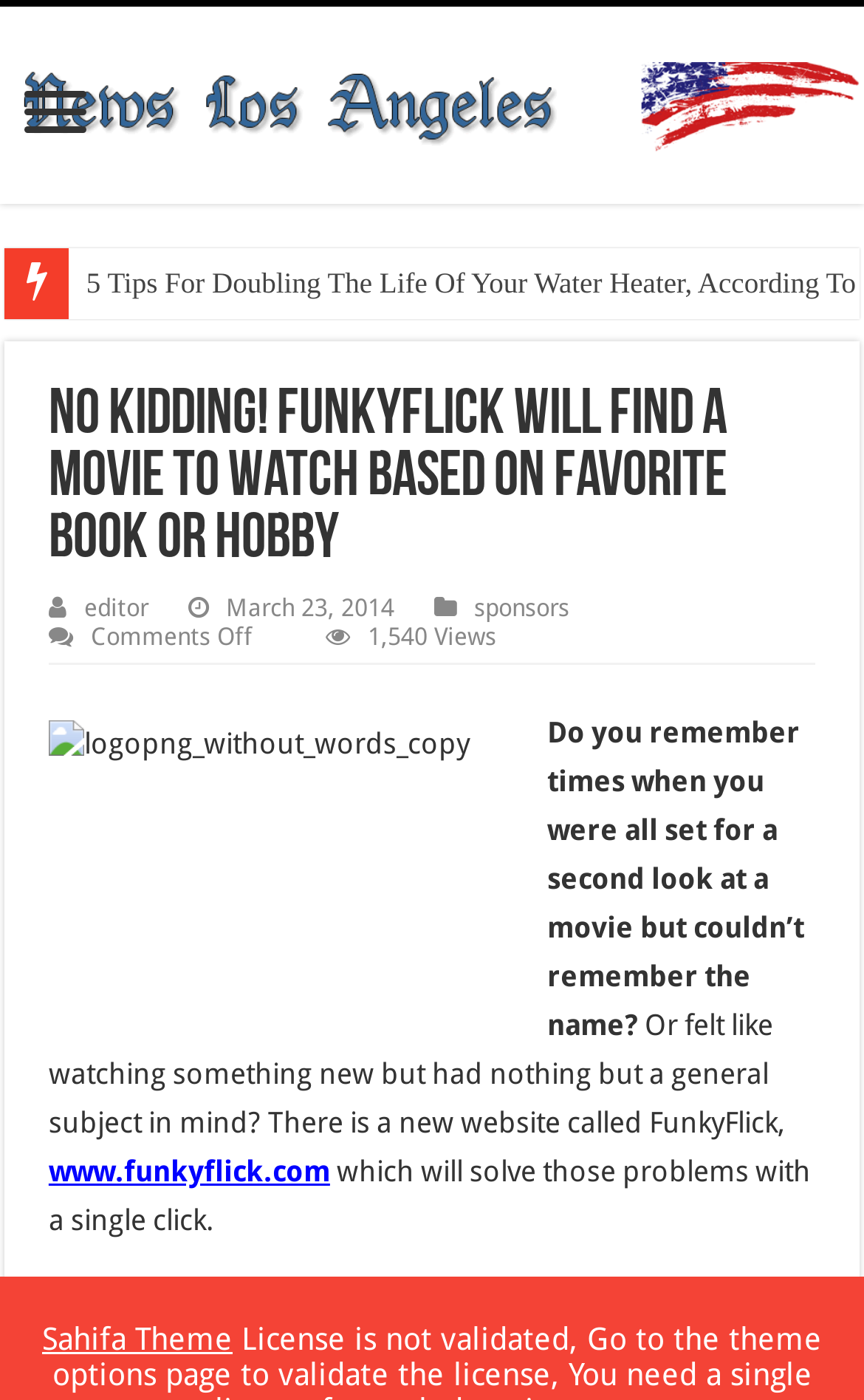What is the purpose of the FunkyFlick website?
Please answer the question with a detailed response using the information from the screenshot.

The article mentions that FunkyFlick is a website that can find a movie to watch based on a favorite book or hobby, and it solves the problem of finding a movie when you can't remember the name or have a general subject in mind.